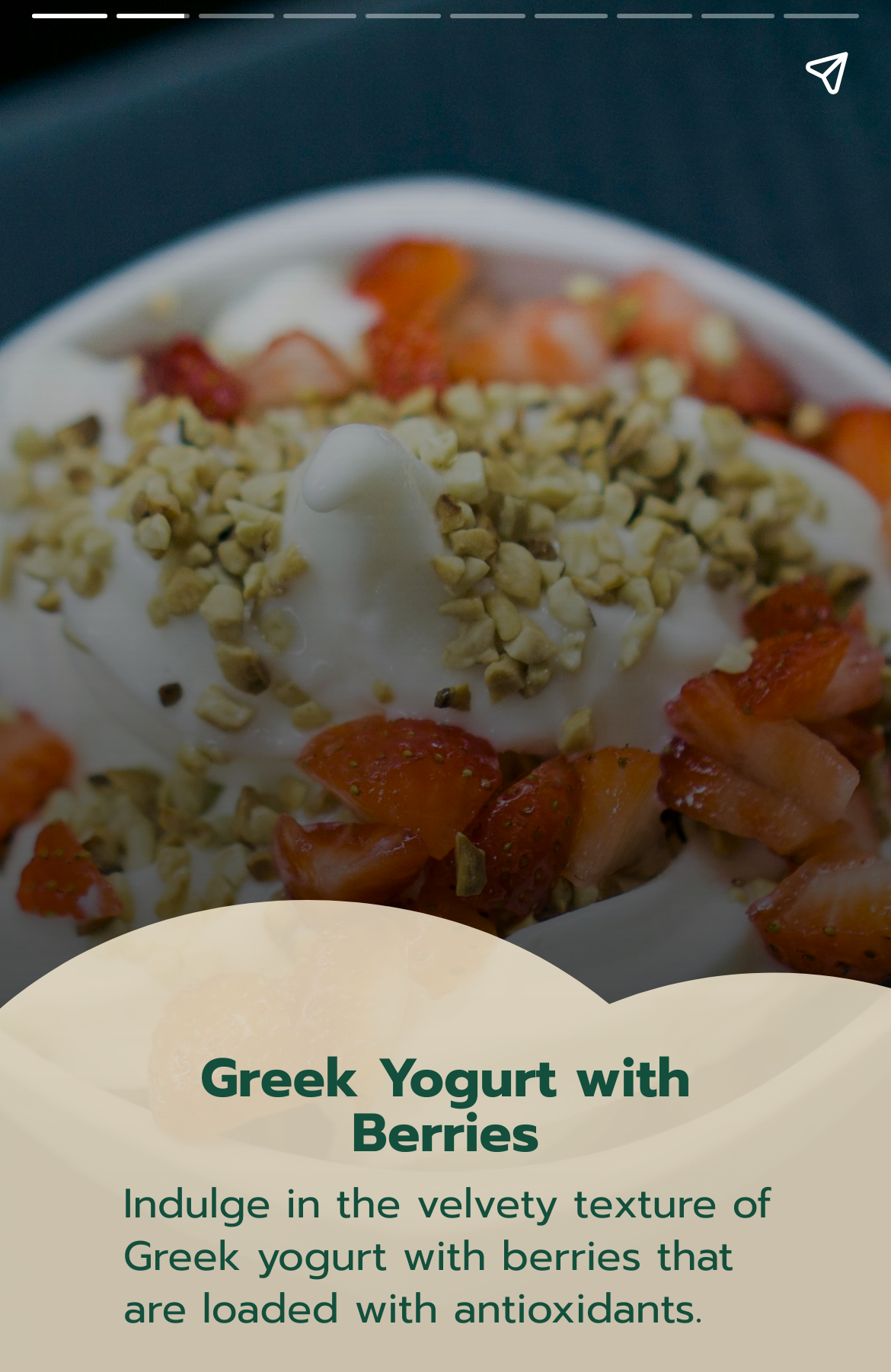Please find and report the primary heading text from the webpage.

Best Healthy Breakfast Foods For Weight Loss